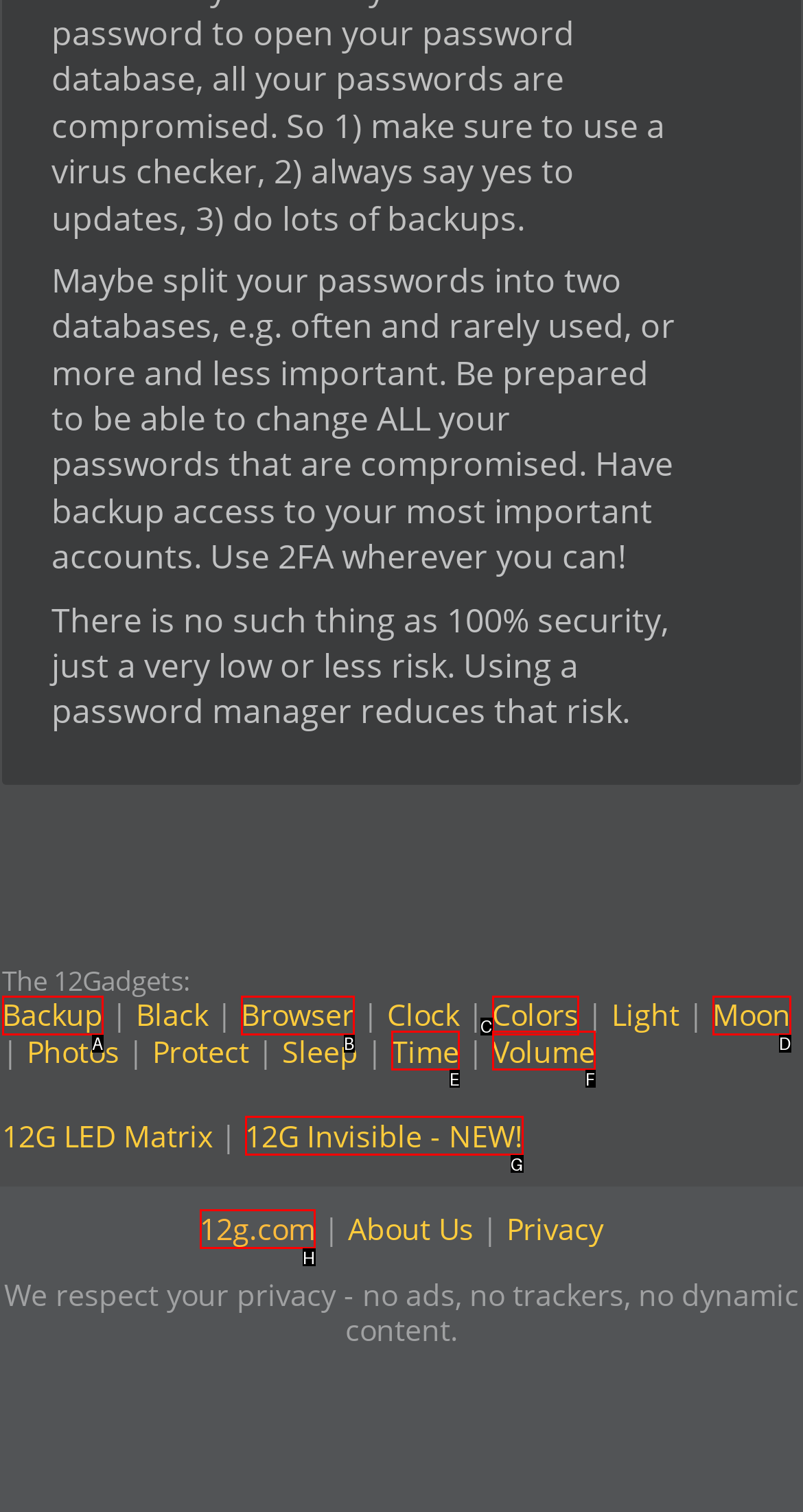Match the following description to a UI element: 12G Invisible - NEW!
Provide the letter of the matching option directly.

G